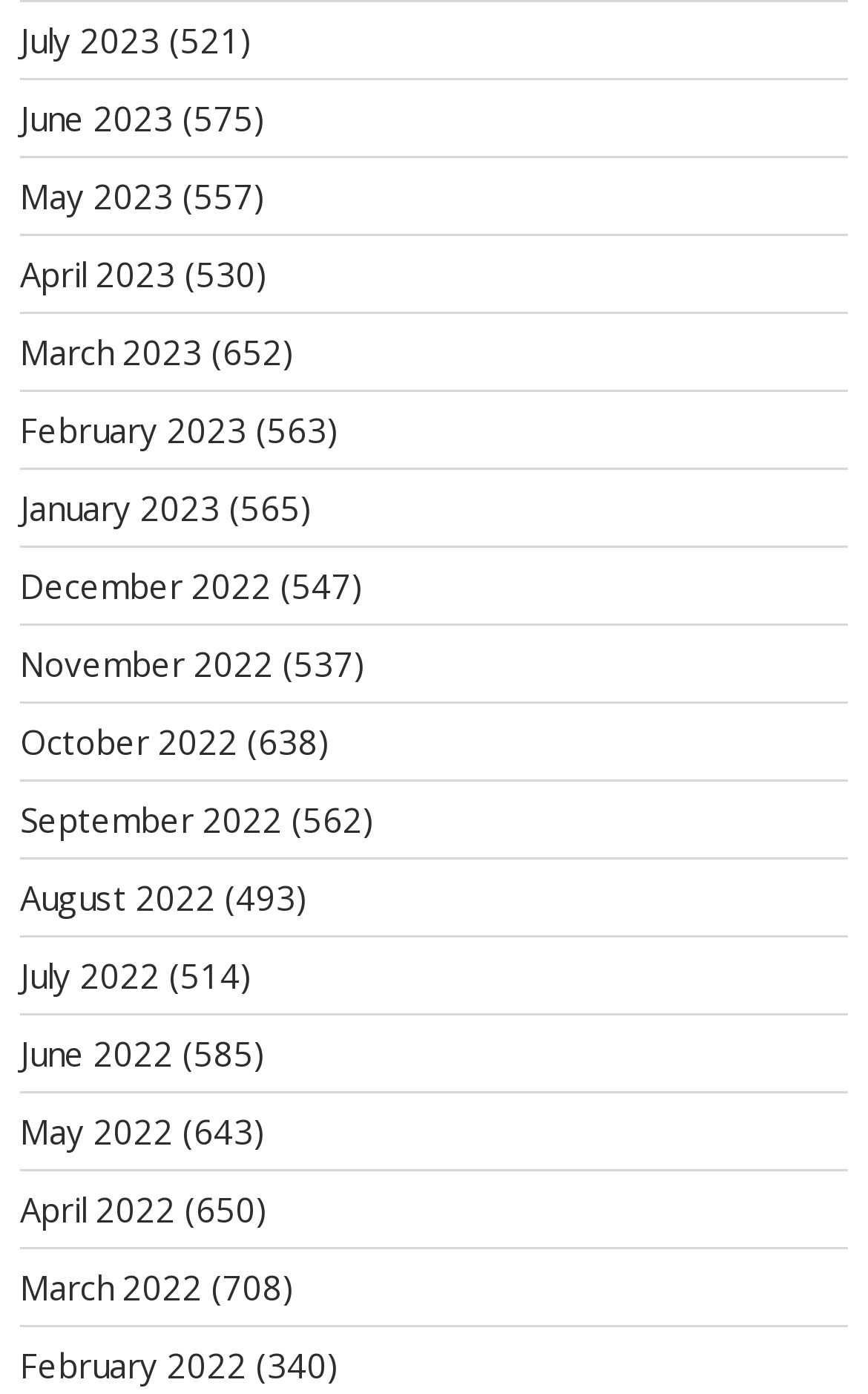Can you find the bounding box coordinates for the element to click on to achieve the instruction: "View April 2023"?

[0.023, 0.181, 0.202, 0.213]